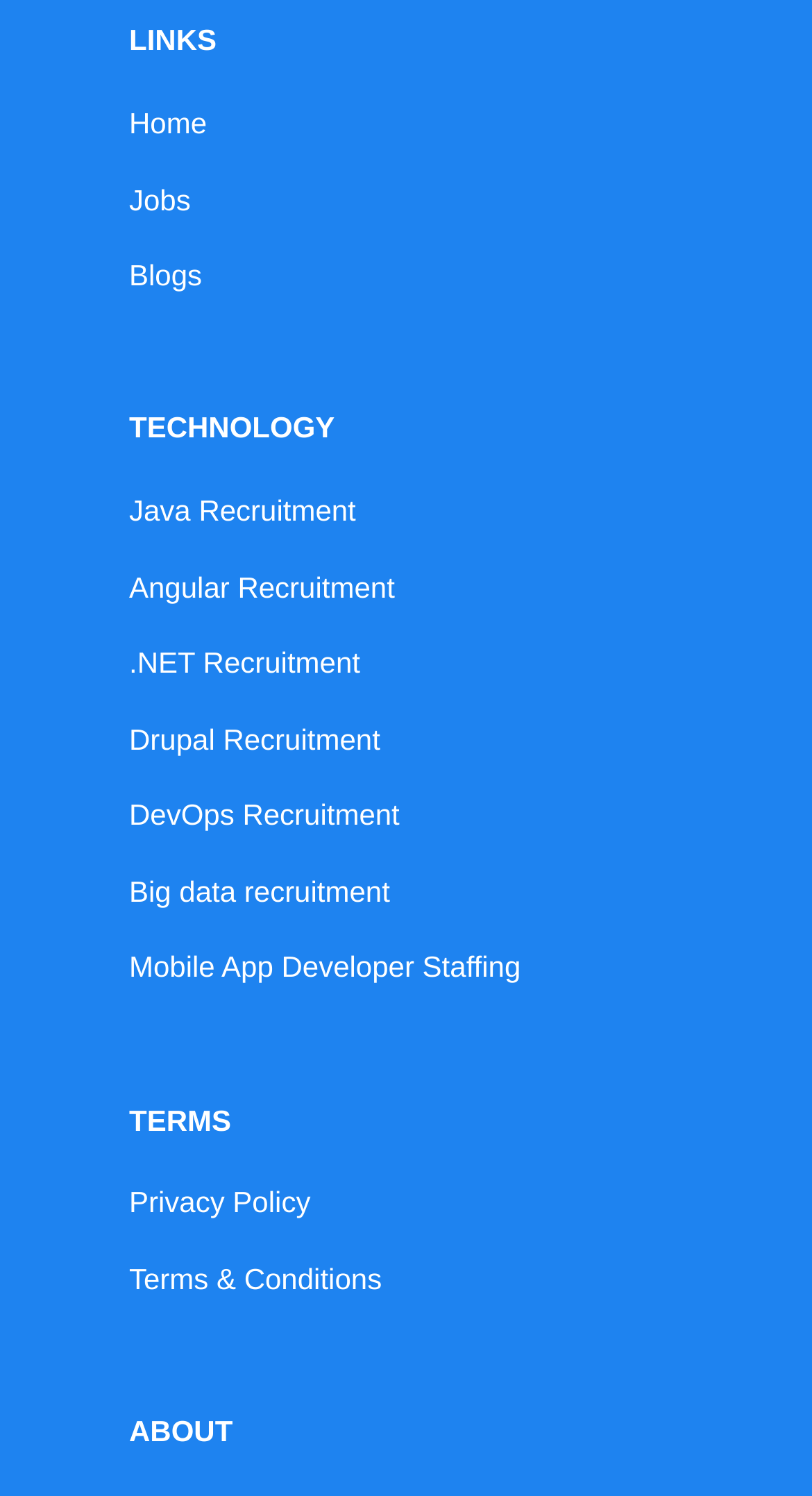Locate the UI element described by Privacy Policy in the provided webpage screenshot. Return the bounding box coordinates in the format (top-left x, top-left y, bottom-right x, bottom-right y), ensuring all values are between 0 and 1.

[0.159, 0.791, 0.382, 0.818]